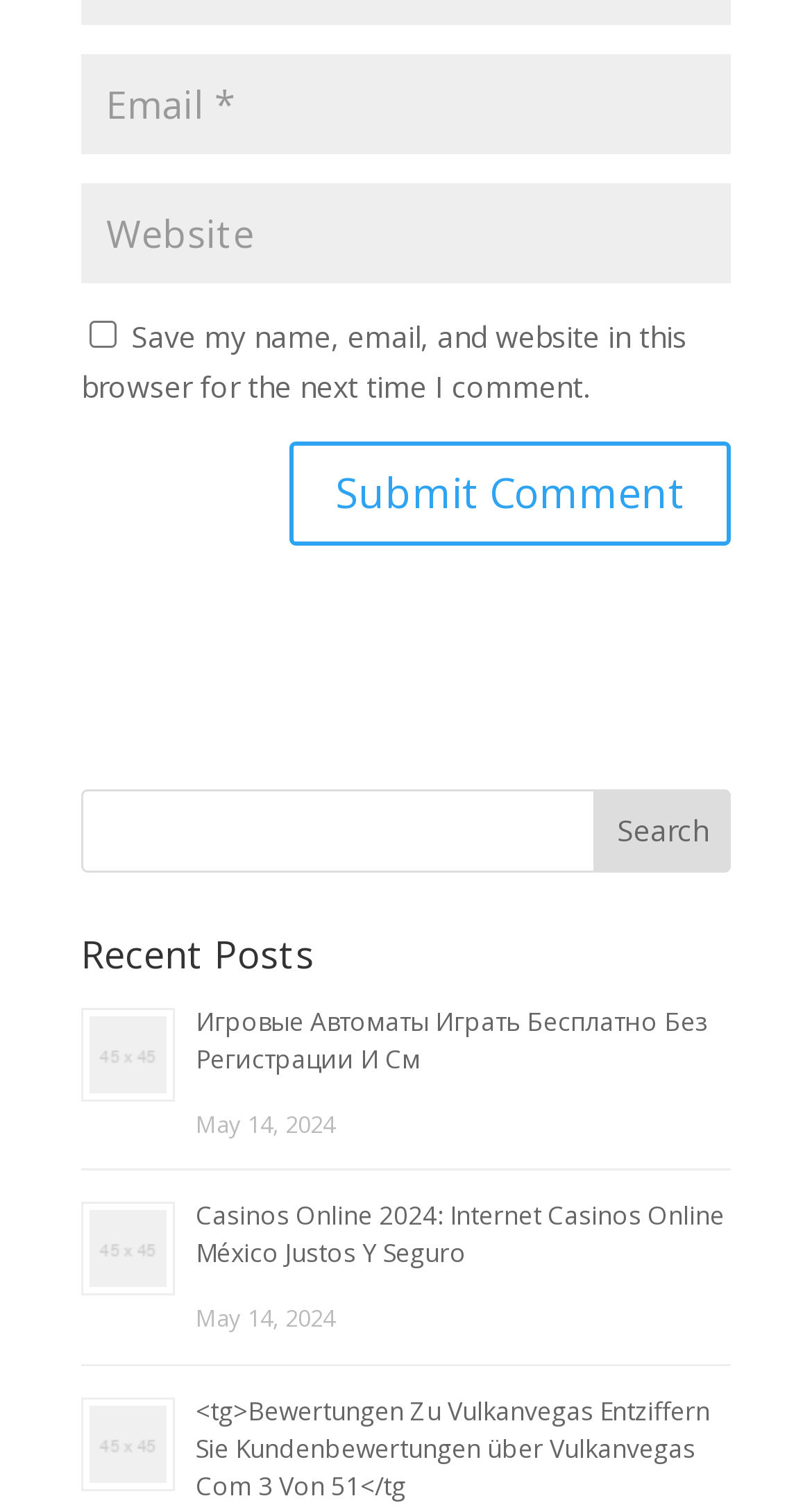Determine the bounding box of the UI element mentioned here: "Search". The coordinates must be in the format [left, top, right, bottom] with values ranging from 0 to 1.

[0.732, 0.521, 0.9, 0.576]